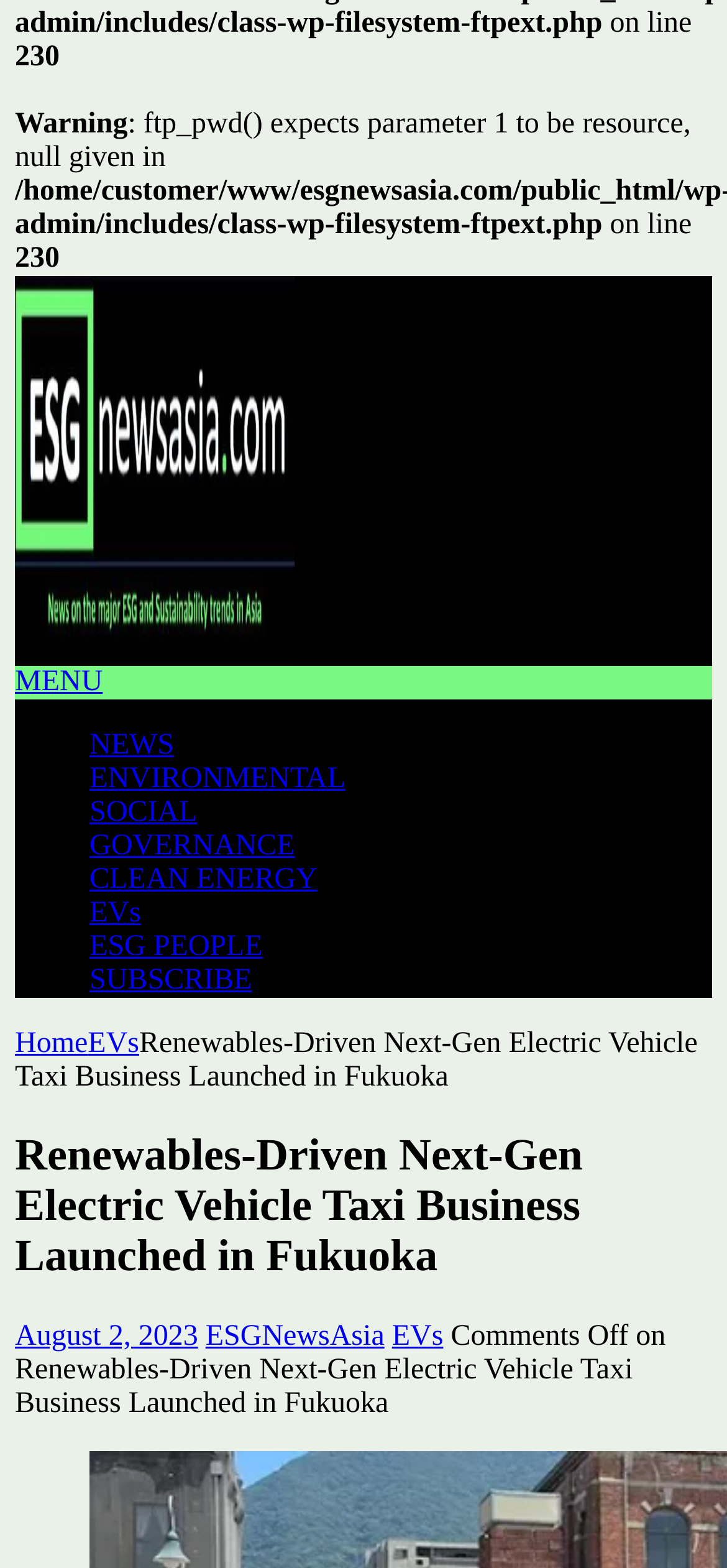Who is the author of the latest article?
Provide a one-word or short-phrase answer based on the image.

ESGNewsAsia